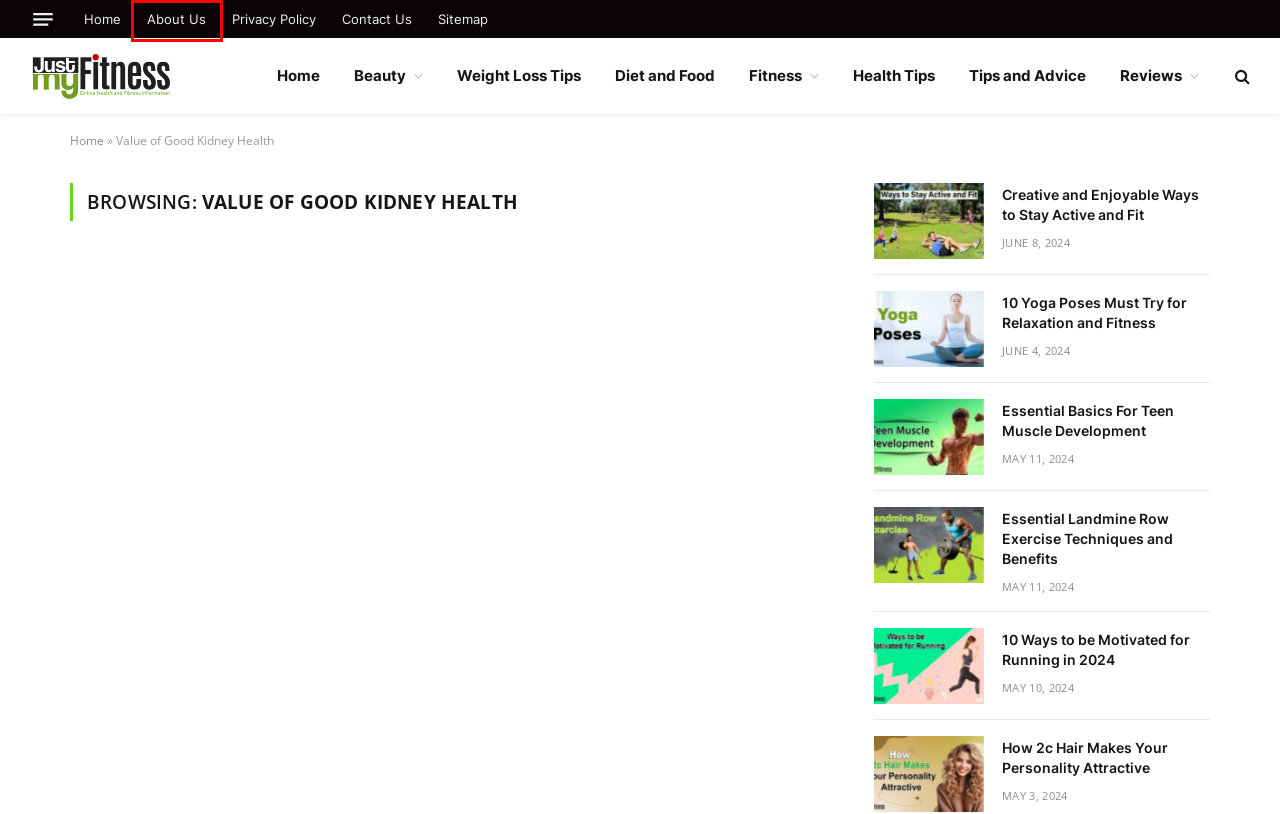You have a screenshot showing a webpage with a red bounding box around a UI element. Choose the webpage description that best matches the new page after clicking the highlighted element. Here are the options:
A. Reviews - Justmyfitness – Health And Fitness Tips
B. About Us - Justmyfitness.com
C. Fitness - Justmyfitness – Health And Fitness Tips
D. Creative and Enjoyable Ways to Stay Active and Fit
E. Justmyfitness – Health And Fitness Tips
F. Health Tips - Justmyfitness – Health And Fitness Tips
G. 10 Ways to be Motivated for Running in 2024
H. How 2c Hair Makes Your Personality Attractive

B